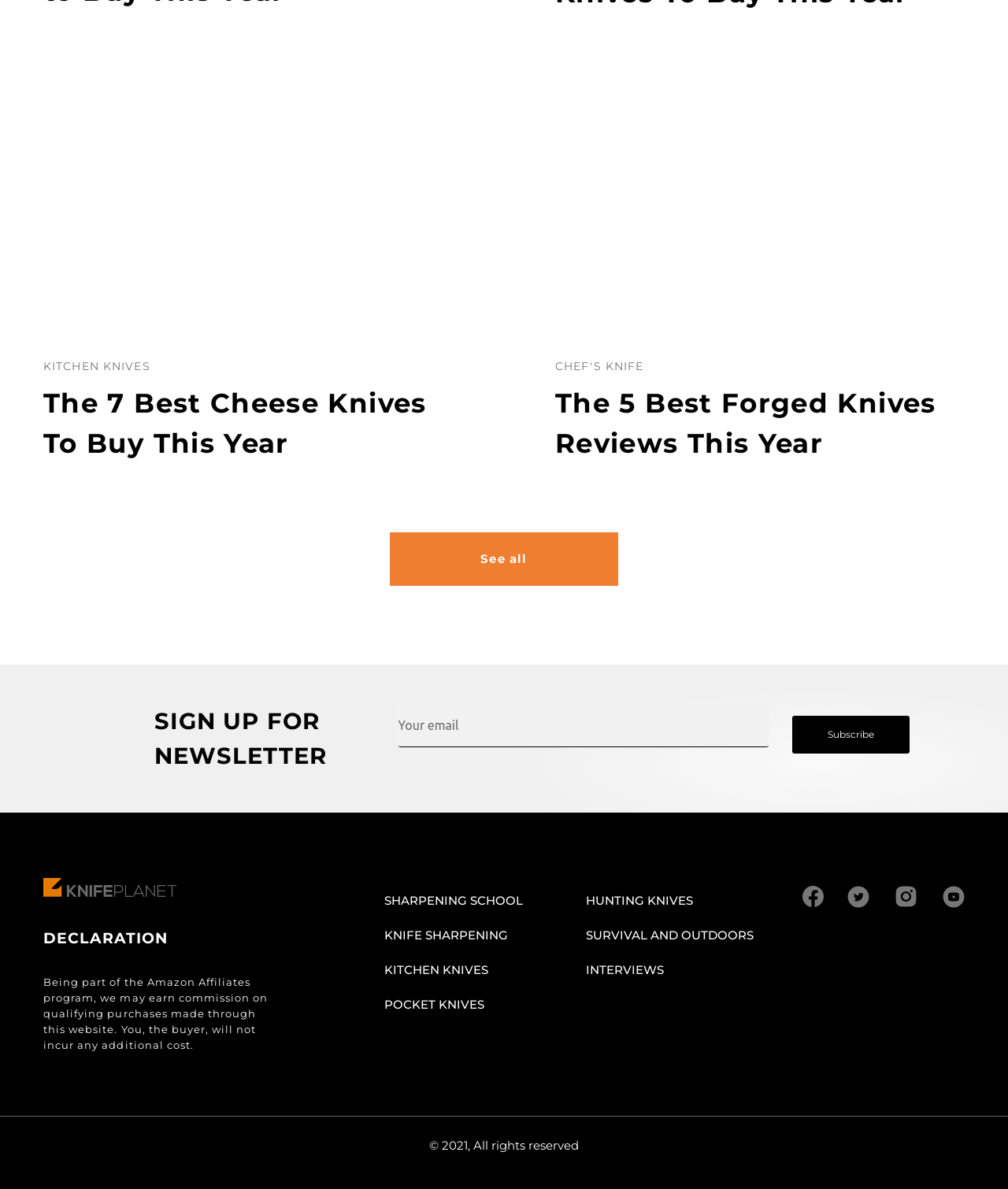Determine the bounding box coordinates for the clickable element to execute this instruction: "Explore kitchen knives". Provide the coordinates as four float numbers between 0 and 1, i.e., [left, top, right, bottom].

[0.381, 0.801, 0.518, 0.831]